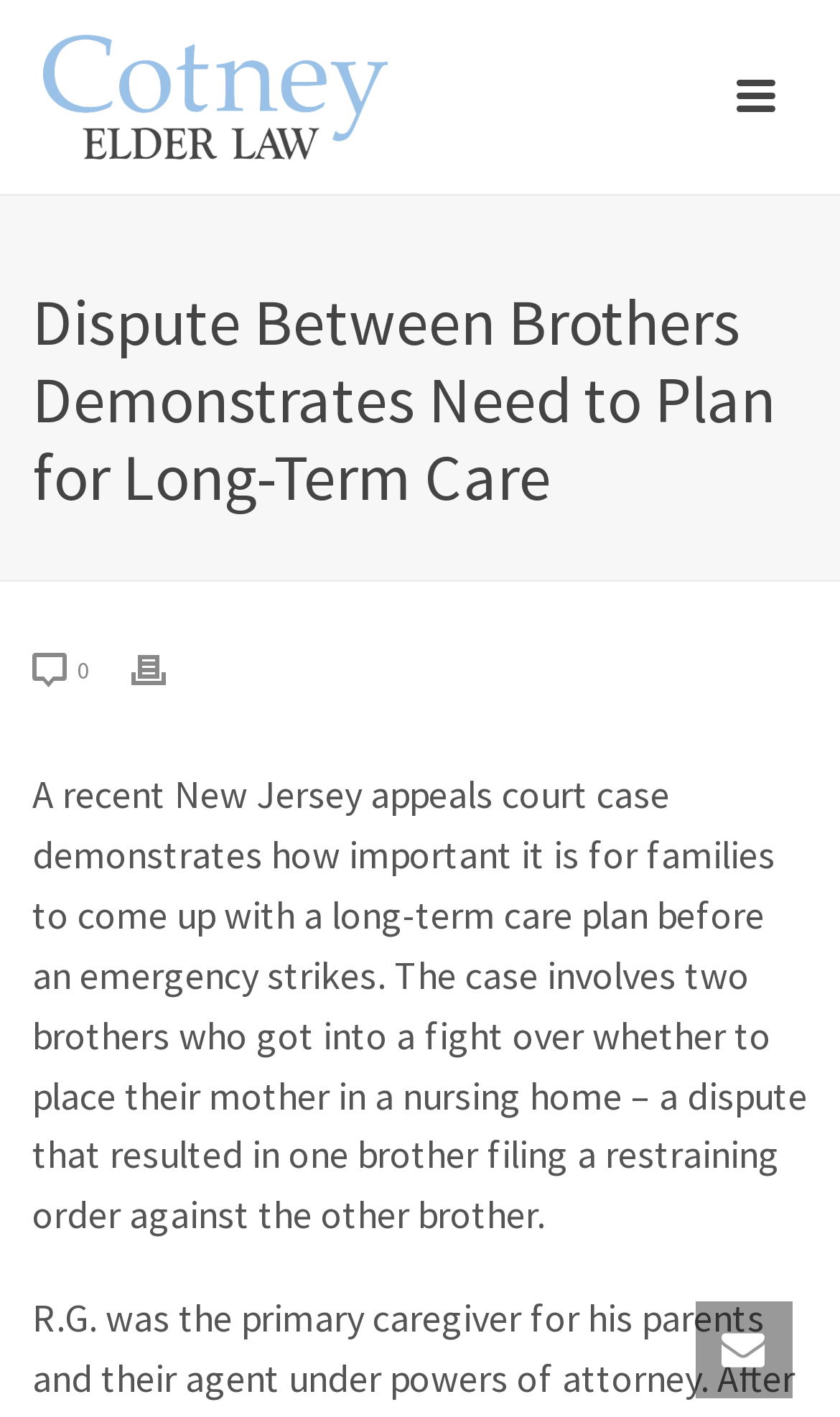Using details from the image, please answer the following question comprehensively:
What is the consequence of the dispute between the brothers?

The consequence of the dispute between the brothers is that one brother filed a restraining order against the other brother, highlighting the importance of having a long-term care plan to avoid such conflicts.